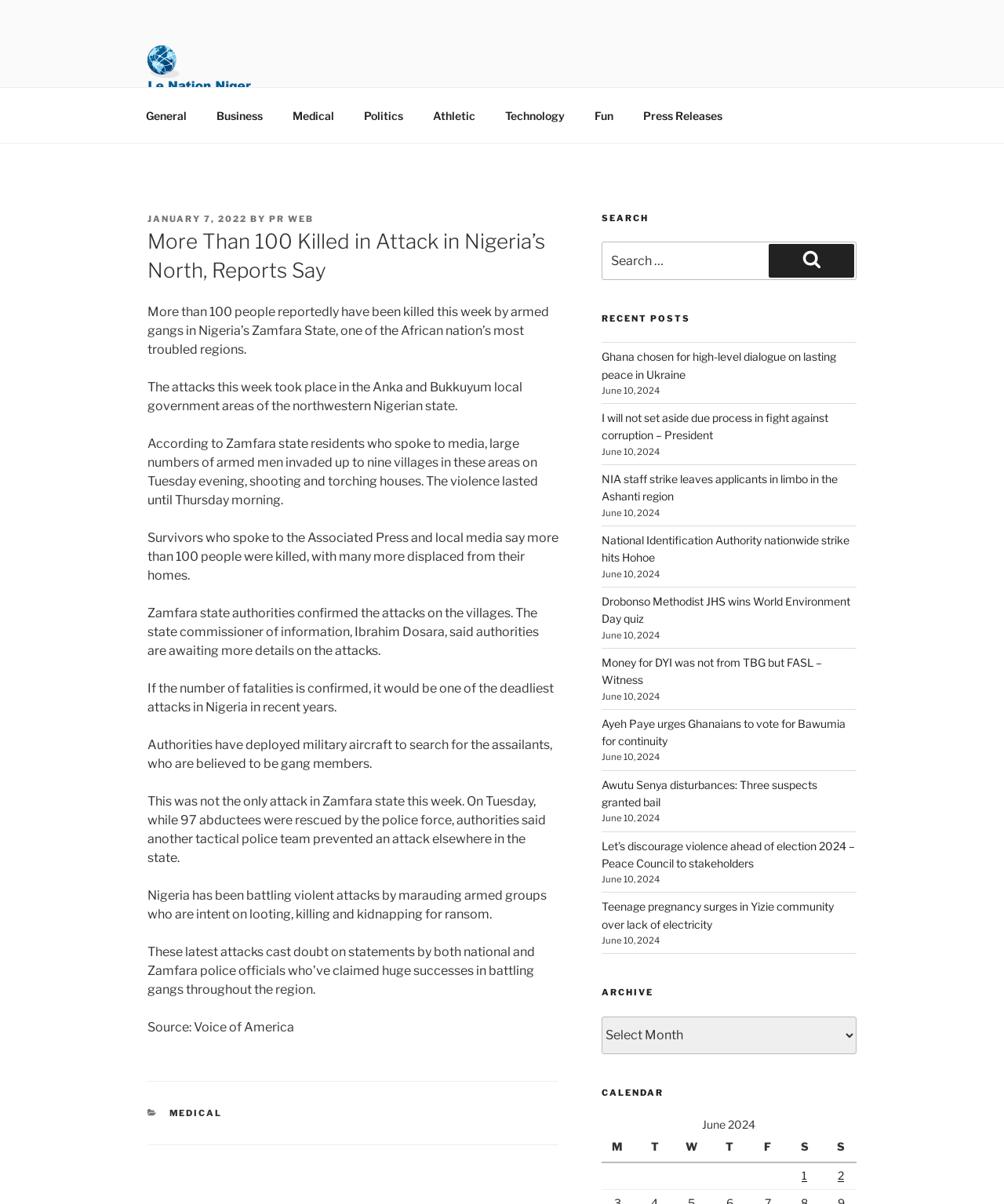Identify the bounding box coordinates of the area that should be clicked in order to complete the given instruction: "Click on the 'General' link". The bounding box coordinates should be four float numbers between 0 and 1, i.e., [left, top, right, bottom].

[0.131, 0.08, 0.199, 0.112]